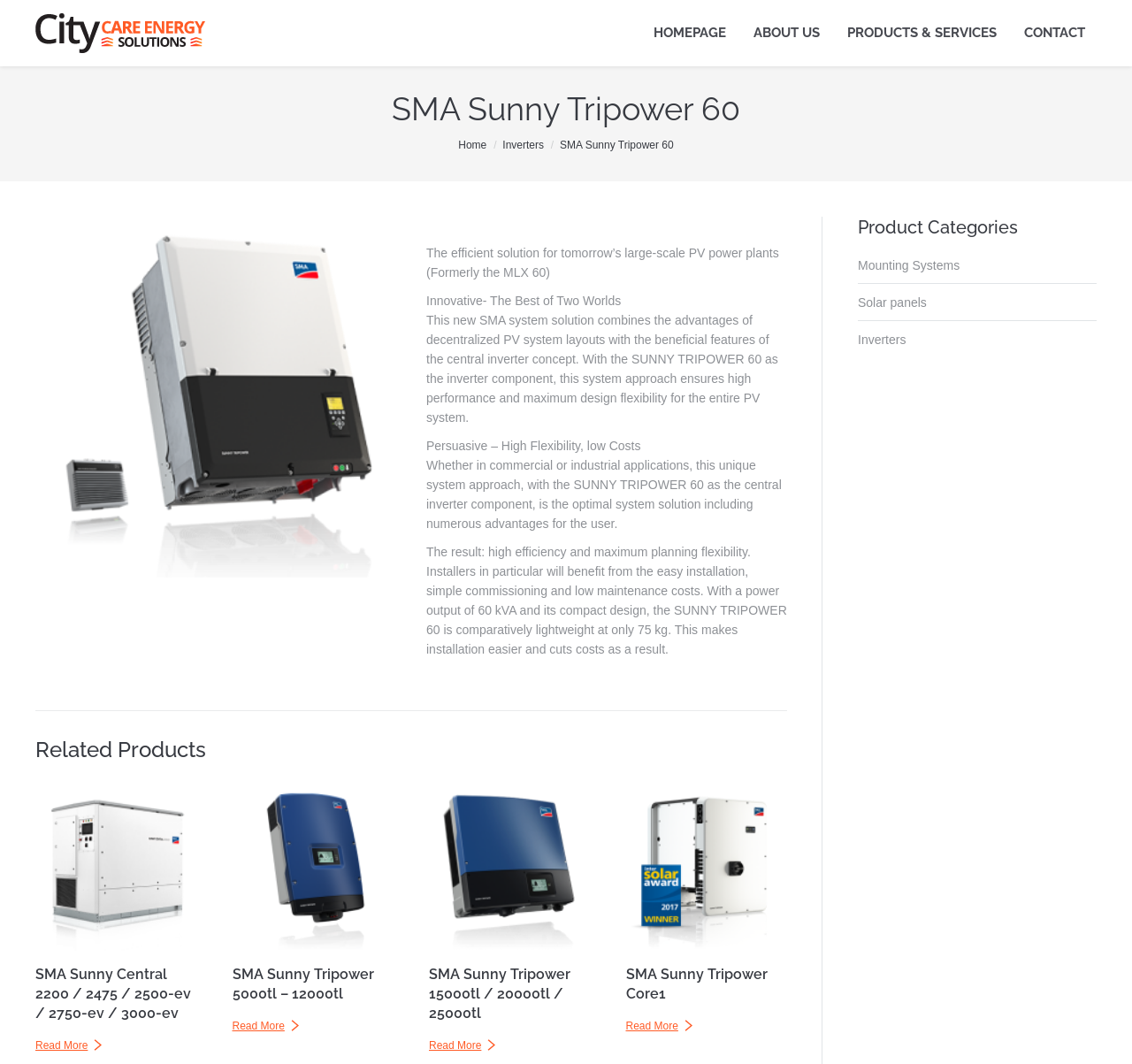Using the provided description Contact, find the bounding box coordinates for the UI element. Provide the coordinates in (top-left x, top-left y, bottom-right x, bottom-right y) format, ensuring all values are between 0 and 1.

[0.904, 0.016, 0.959, 0.047]